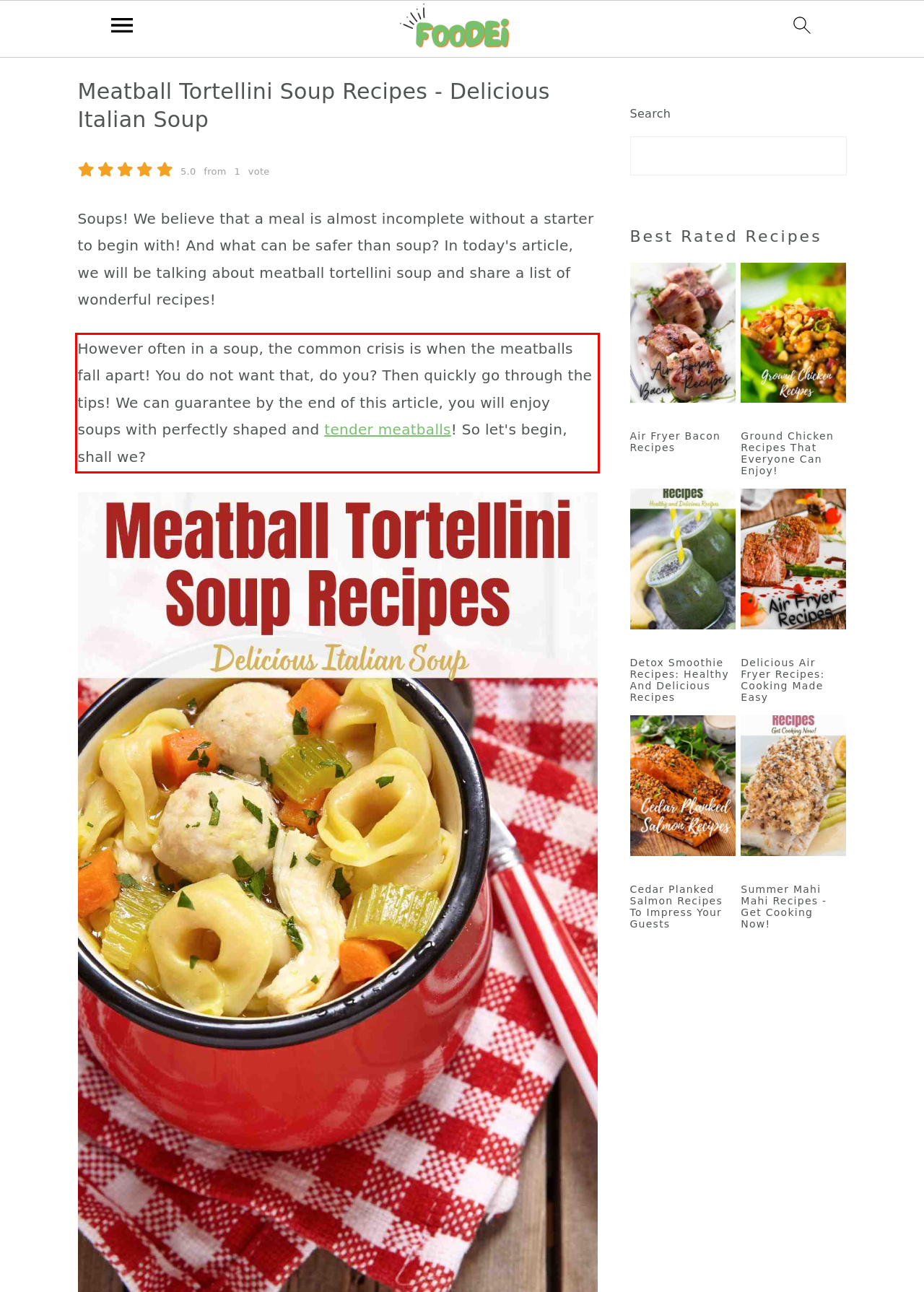You have a screenshot of a webpage with a red bounding box. Use OCR to generate the text contained within this red rectangle.

However often in a soup, the common crisis is when the meatballs fall apart! You do not want that, do you? Then quickly go through the tips! We can guarantee by the end of this article, you will enjoy soups with perfectly shaped and tender meatballs! So let's begin, shall we?